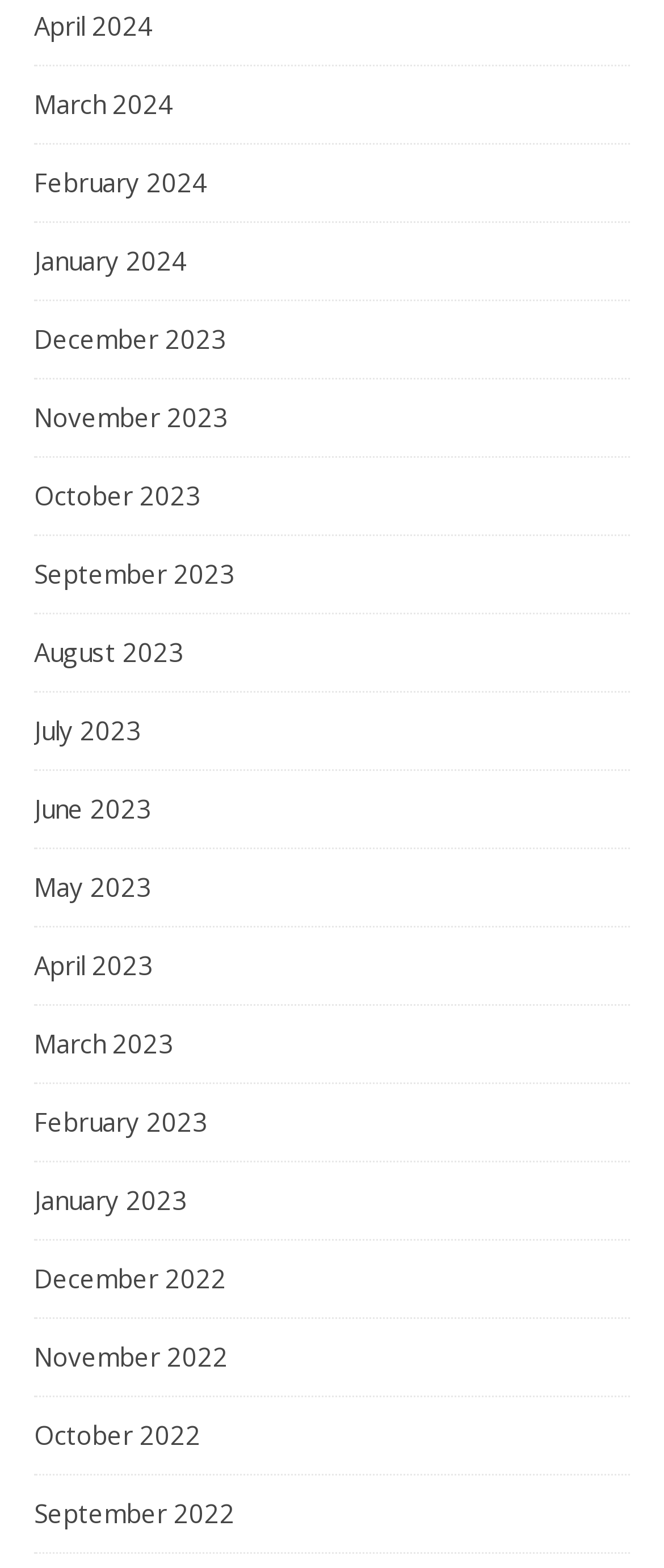Using the details in the image, give a detailed response to the question below:
How many months are listed?

I counted the number of links on the webpage, and there are 12 links, each representing a month from March 2024 to September 2022.